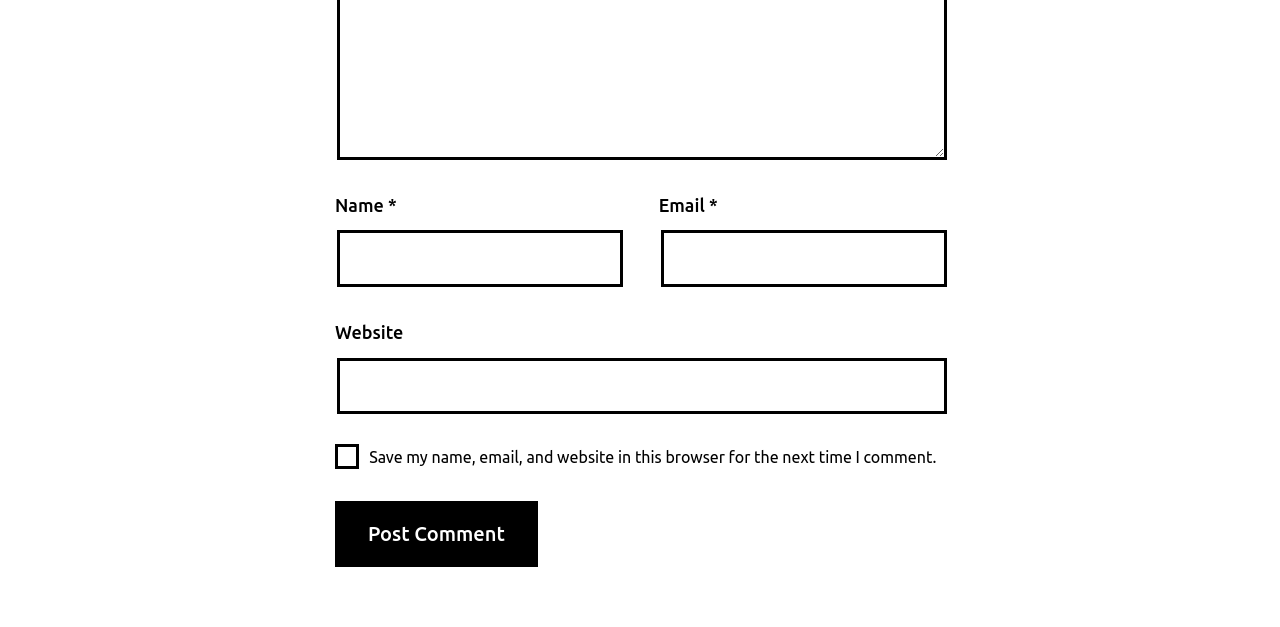Is the website field required?
Look at the image and provide a short answer using one word or a phrase.

No